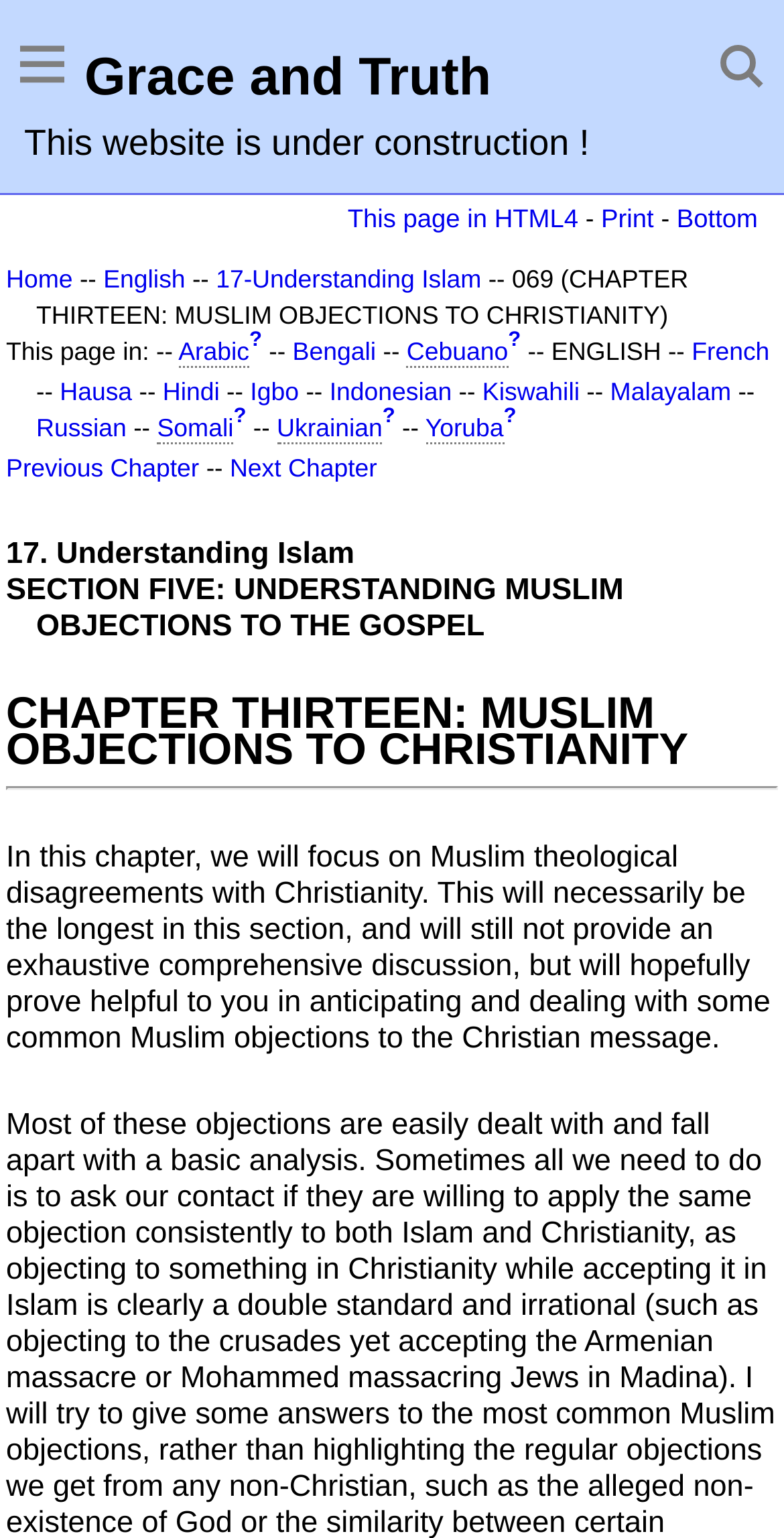Determine the bounding box coordinates of the clickable region to carry out the instruction: "Click the 'Home' link".

[0.008, 0.173, 0.093, 0.191]